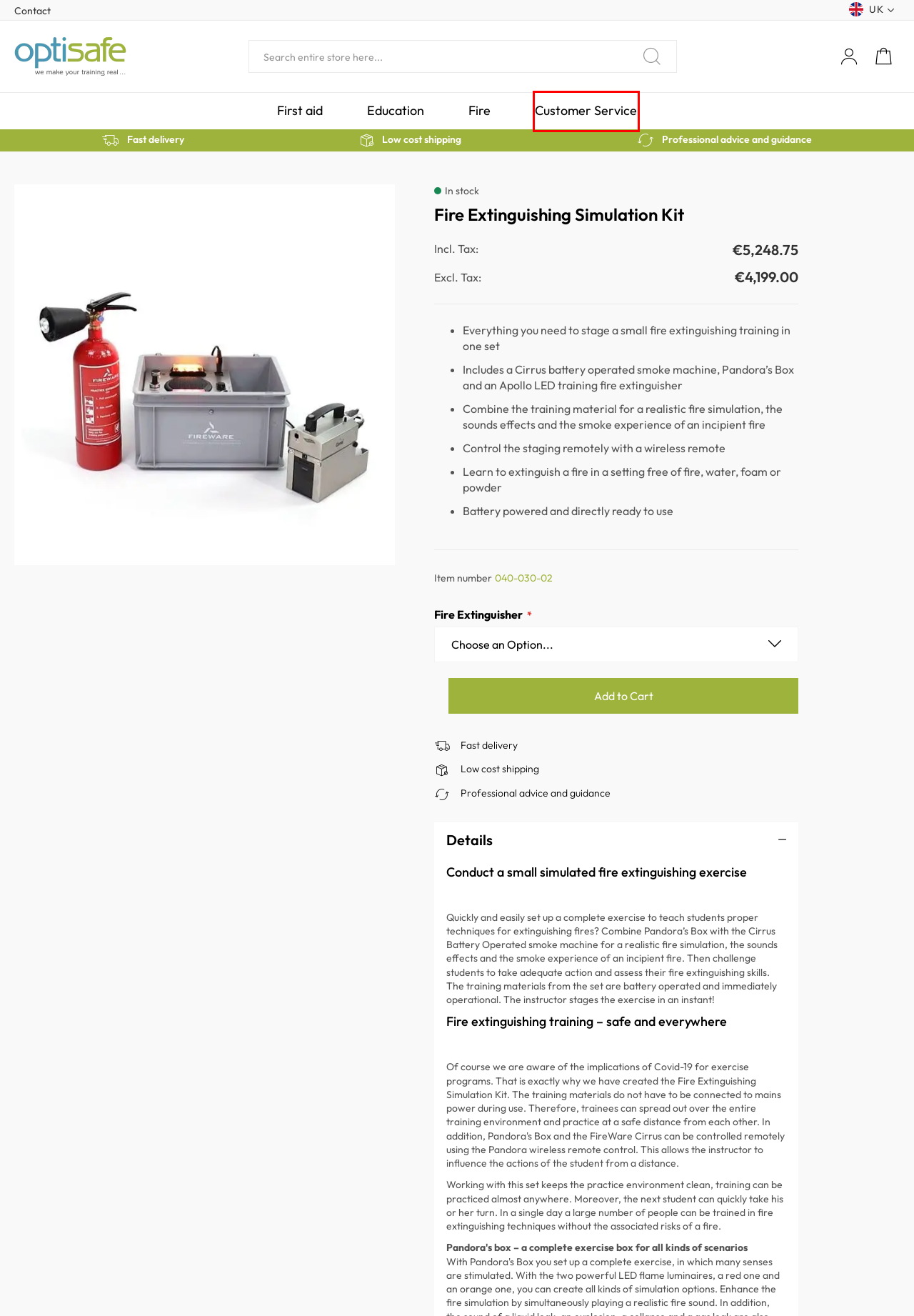Given a screenshot of a webpage with a red bounding box highlighting a UI element, determine which webpage description best matches the new webpage that appears after clicking the highlighted element. Here are the candidates:
A. Optisafe | First Aid - products and defibrillators
B. Contact Us  | Recieve training, simulation and first aid products here
C. Shopping Cart  | Recieve training, simulation and first aid products here
D. Customer Service | Recieve training, simulation and first aid pro
E. Optisafe | Education - anatomical models and simulation
F. Customer Login  | Recieve training, simulation and first aid products here
G. Optisafe UK | Recieve training, simulation and first aid products
H. Optisafe | All you need for fire simulation from FireWare

D